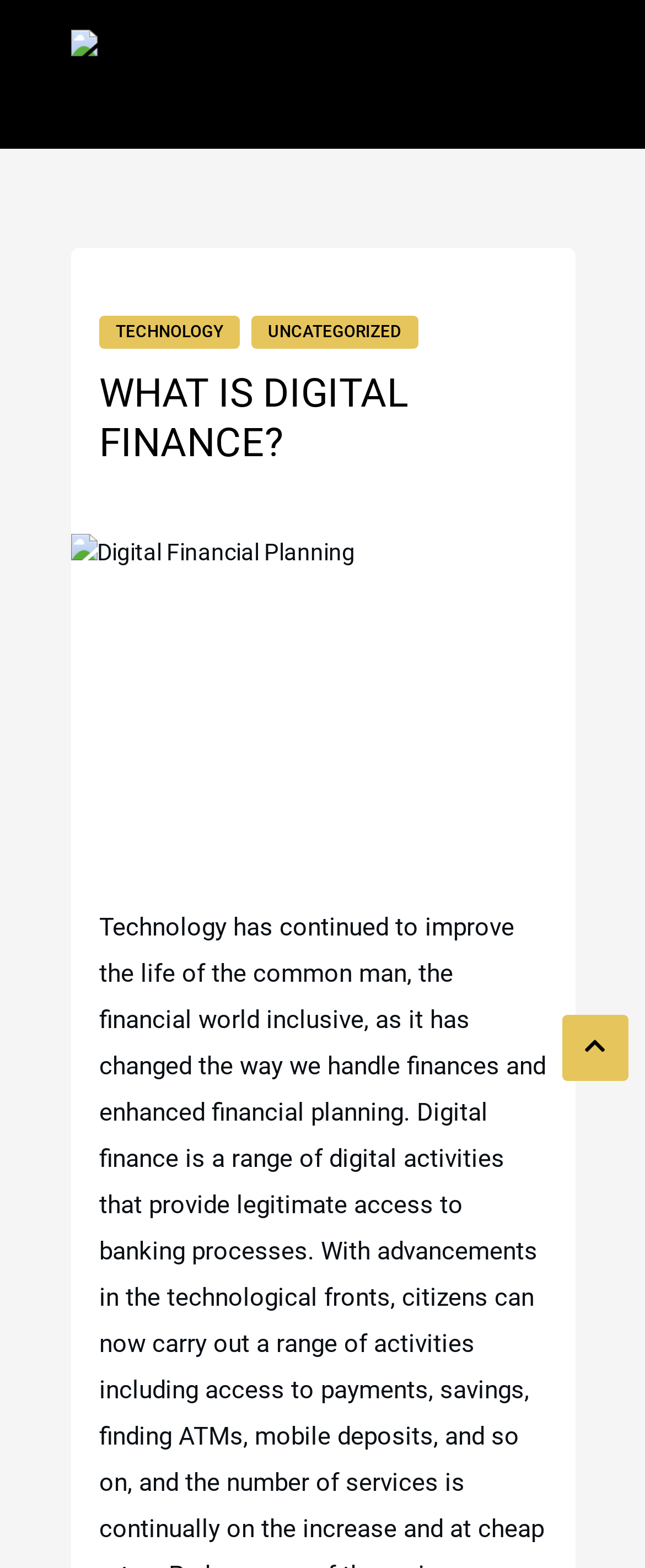Please determine the bounding box coordinates for the element that should be clicked to follow these instructions: "go to home page".

[0.385, 0.111, 0.936, 0.144]